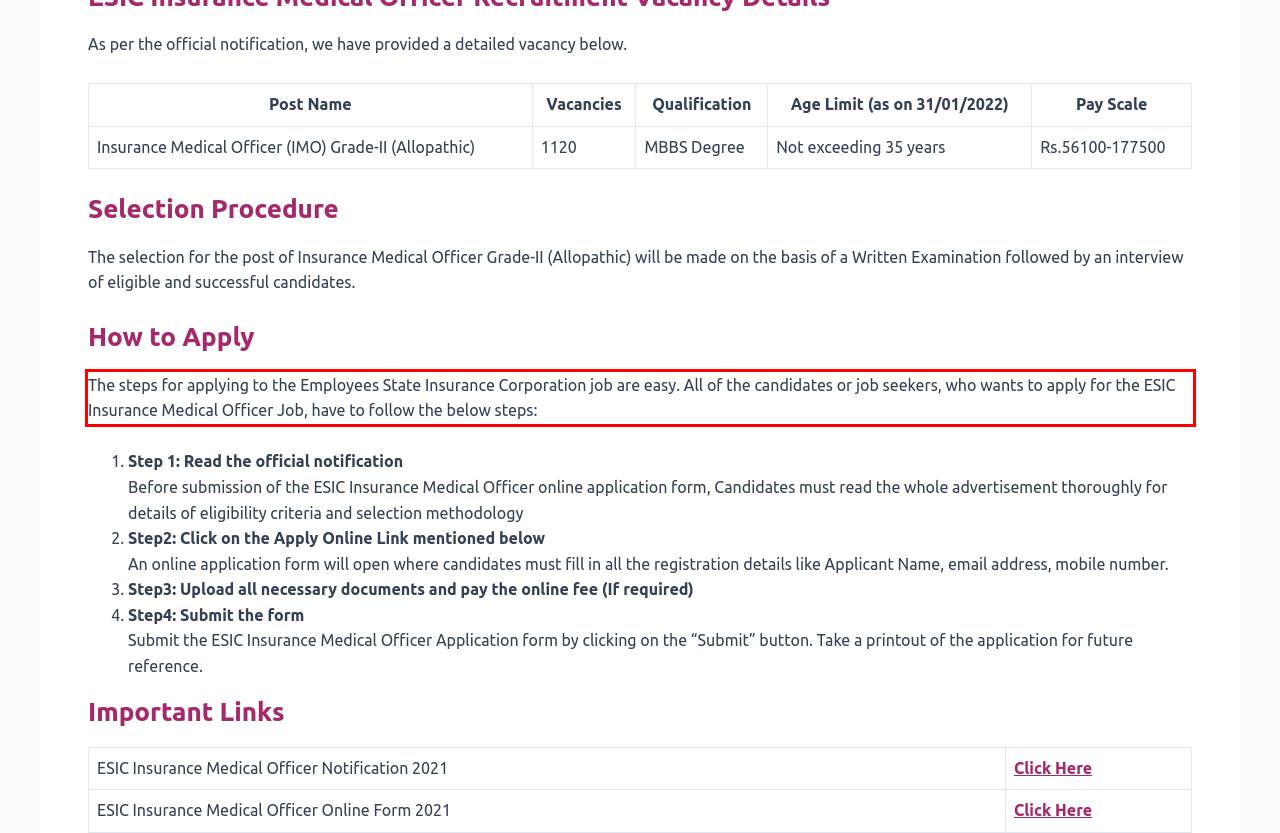From the screenshot of the webpage, locate the red bounding box and extract the text contained within that area.

The steps for applying to the Employees State Insurance Corporation job are easy. All of the candidates or job seekers, who wants to apply for the ESIC Insurance Medical Officer Job, have to follow the below steps: